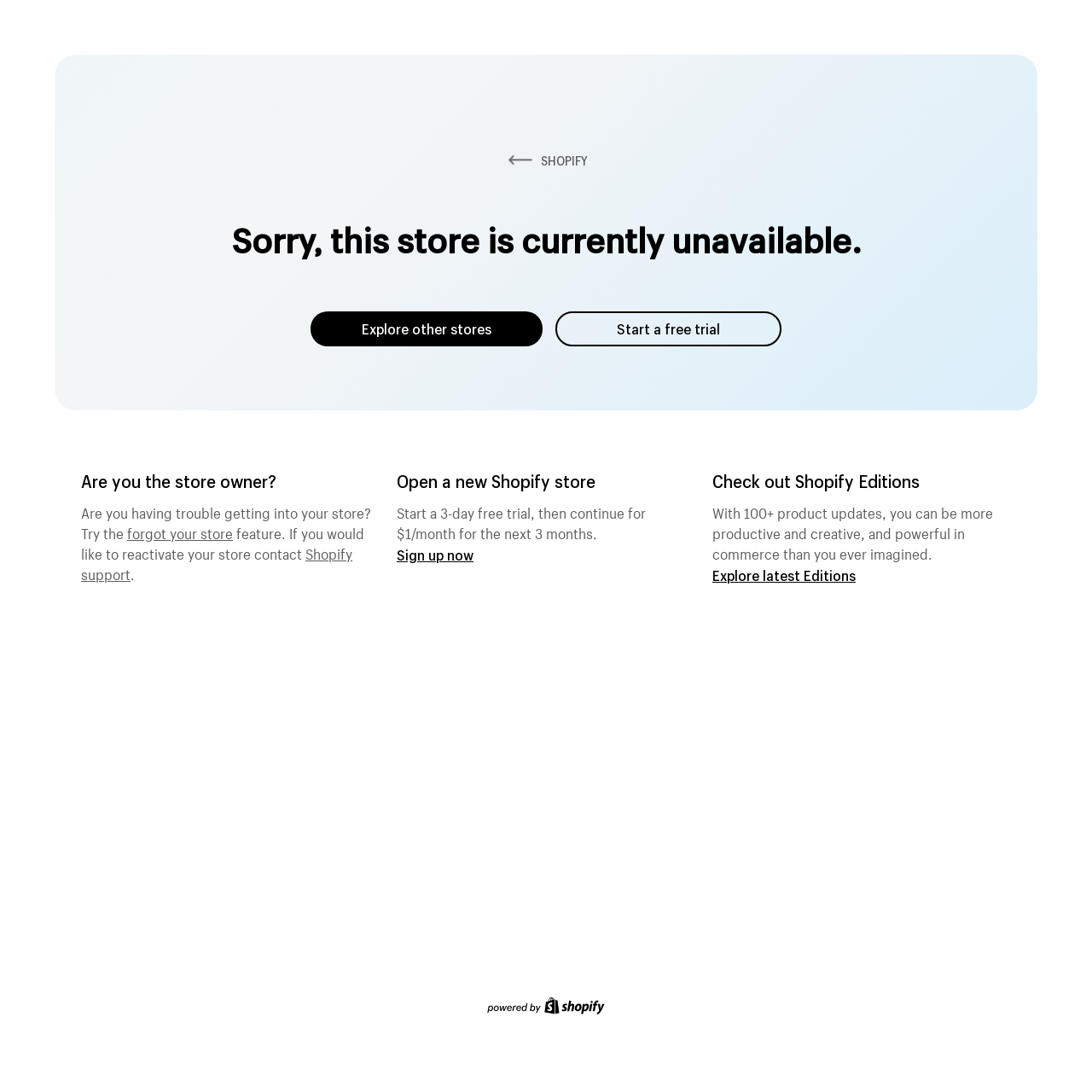Identify the bounding box for the UI element specified in this description: "SHOPIFY". The coordinates must be four float numbers between 0 and 1, formatted as [left, top, right, bottom].

[0.462, 0.14, 0.538, 0.155]